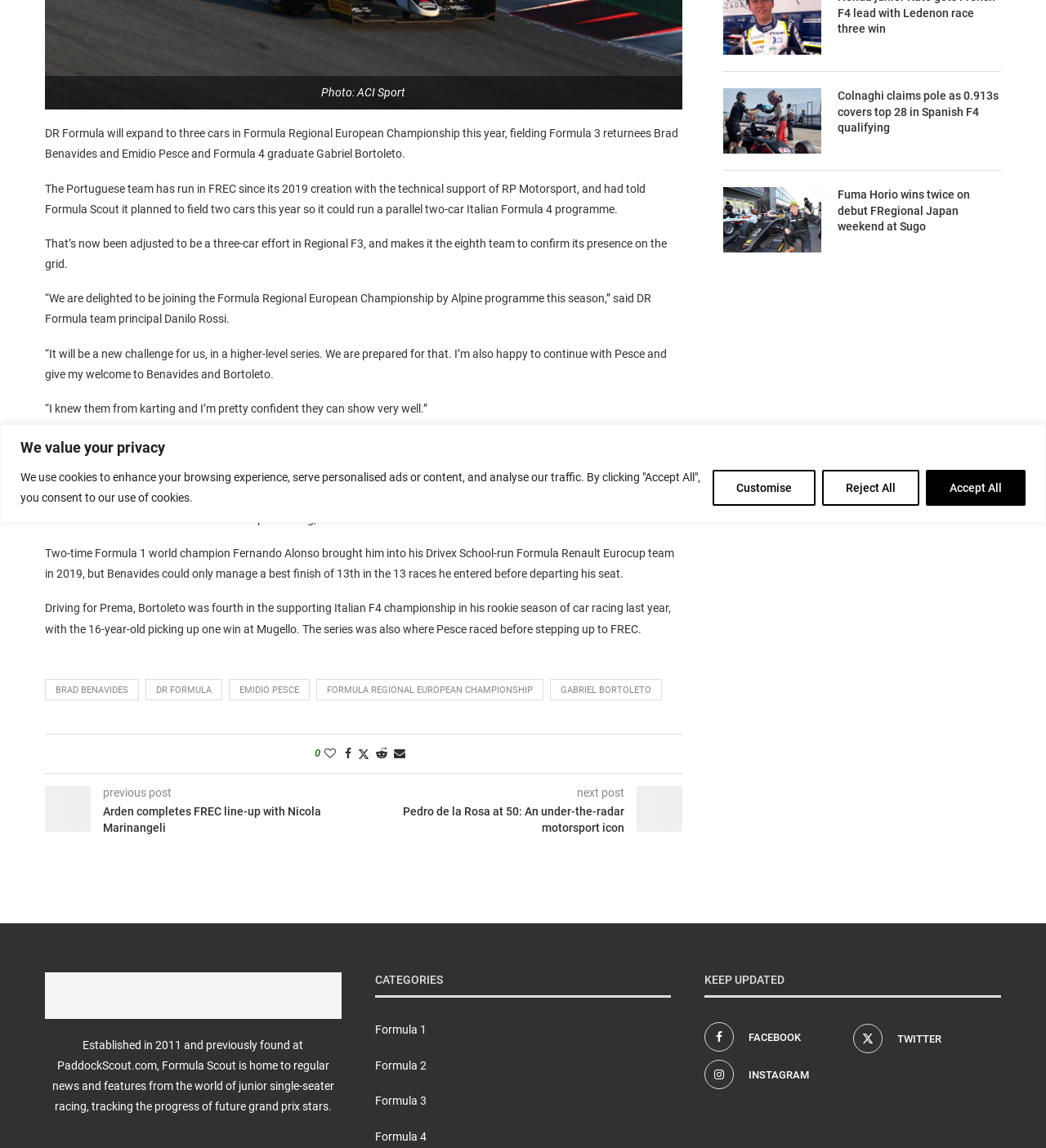Determine the bounding box coordinates (top-left x, top-left y, bottom-right x, bottom-right y) of the UI element described in the following text: Formula Regional European Championship

[0.302, 0.591, 0.52, 0.61]